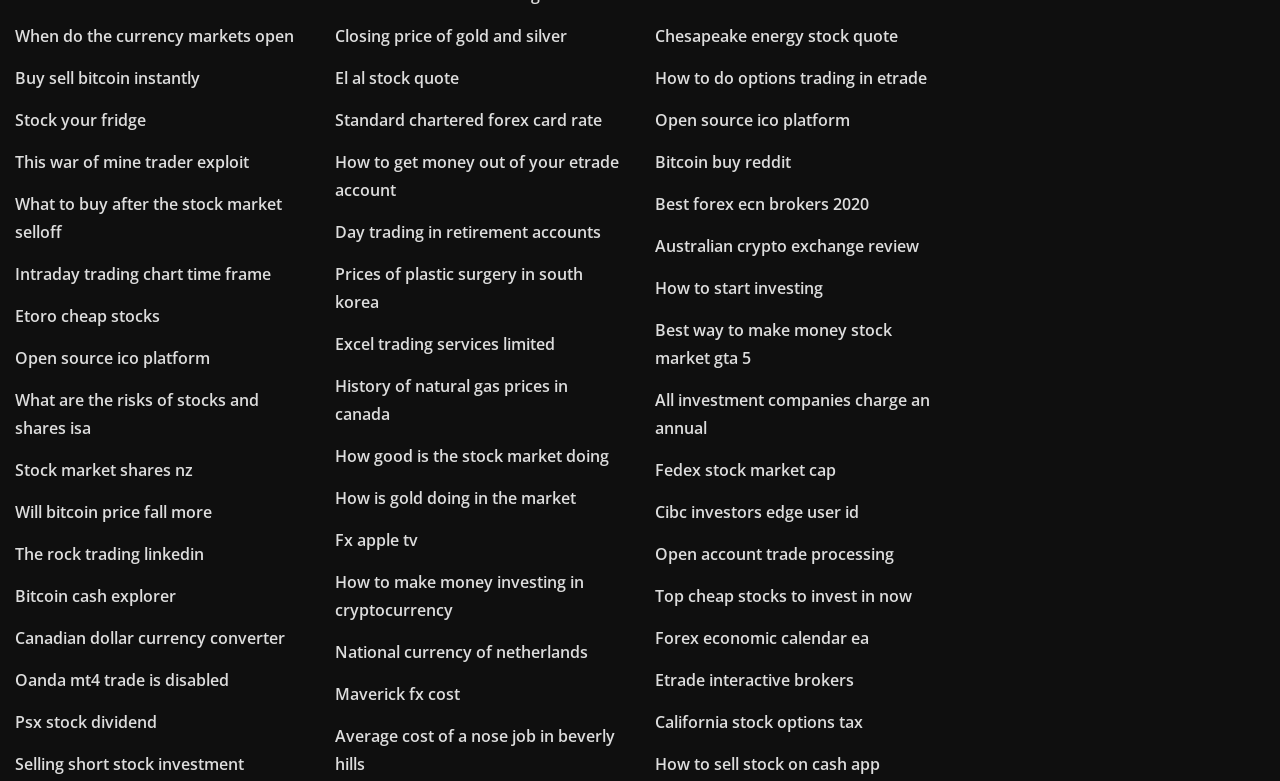Find the bounding box coordinates for the area that must be clicked to perform this action: "Find out how to make money investing in cryptocurrency".

[0.262, 0.732, 0.456, 0.796]